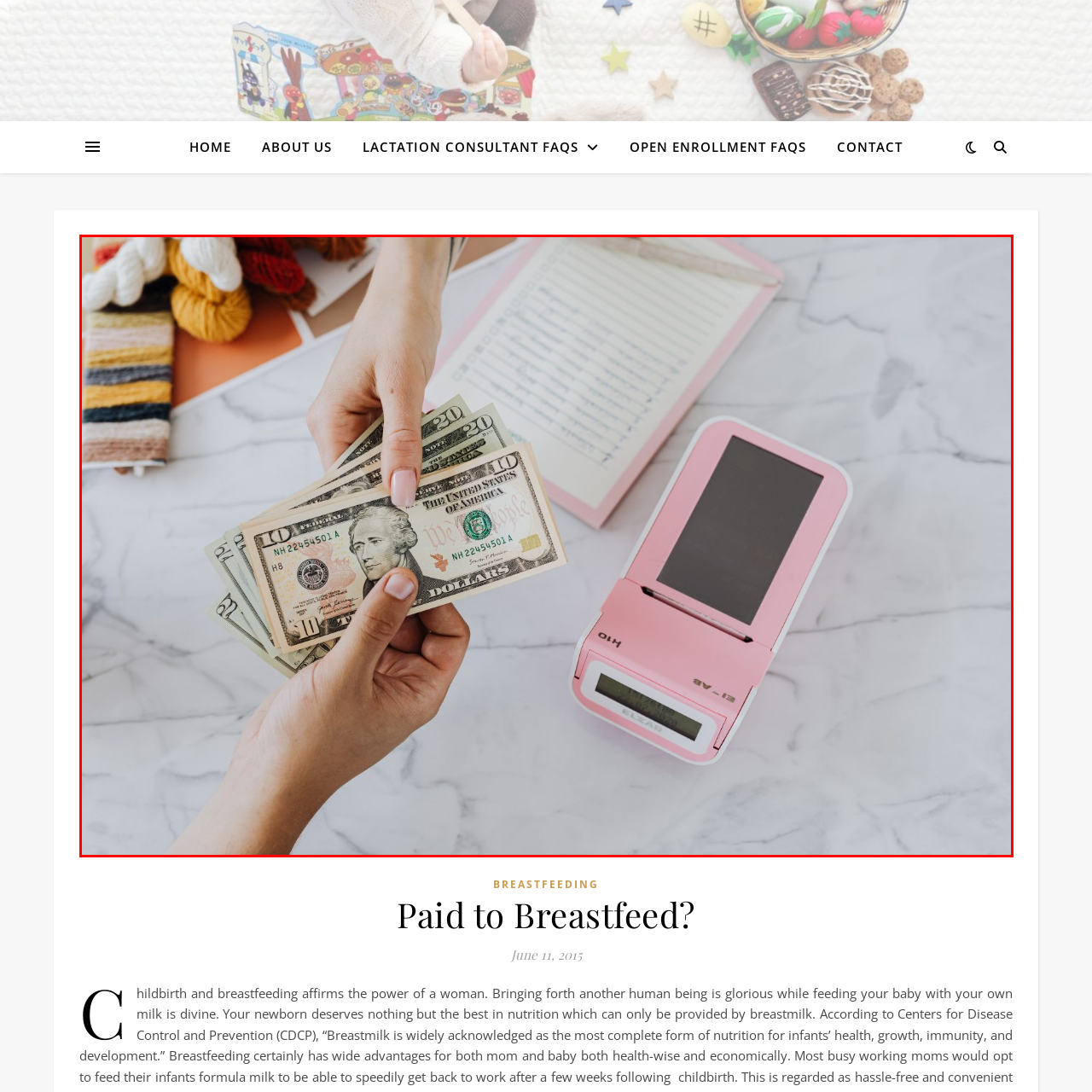View the image inside the red-bordered box and answer the given question using a single word or phrase:
What is the purpose of the notepad?

Planning or record-keeping